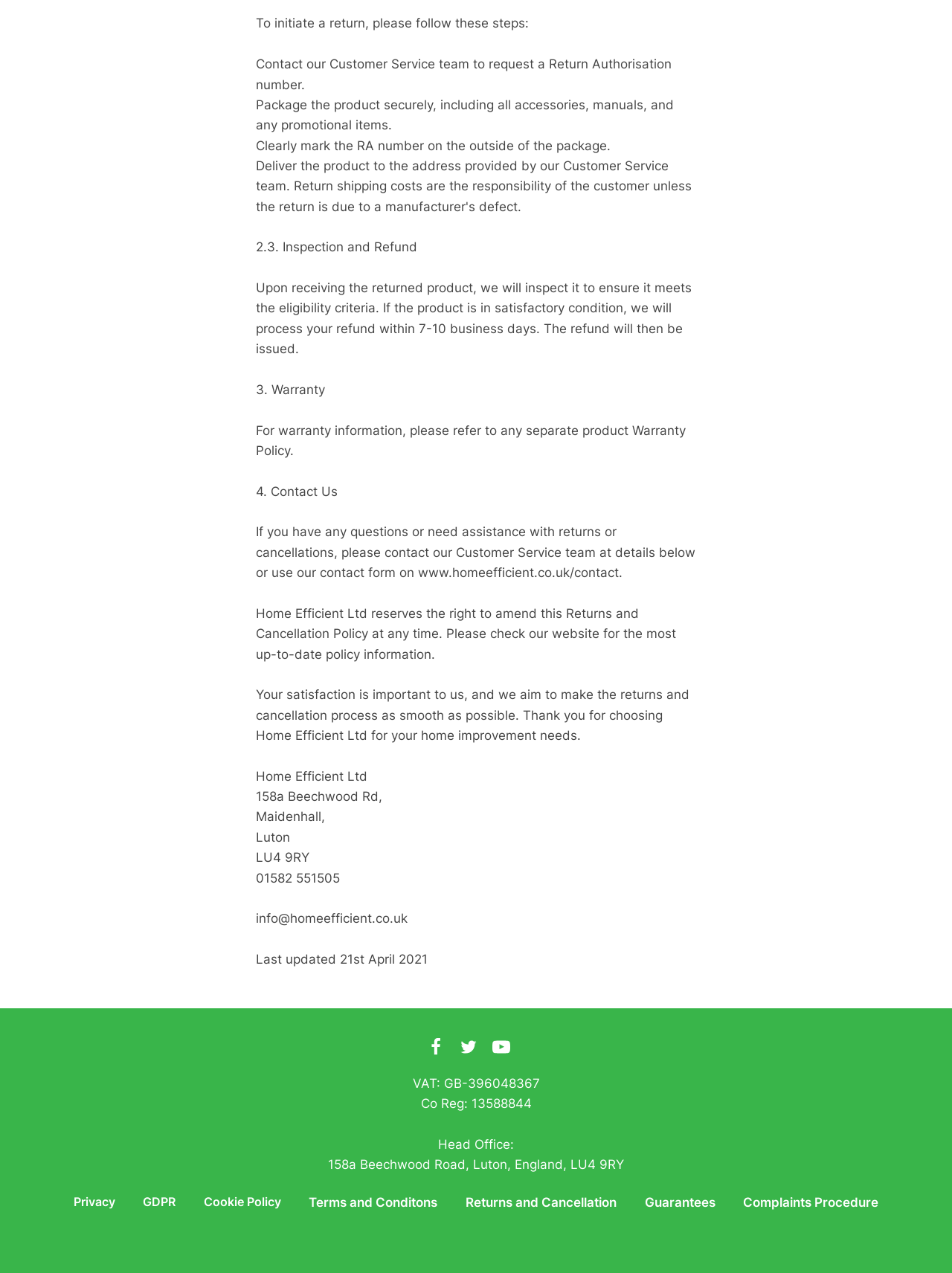Identify and provide the bounding box coordinates of the UI element described: "Log in". The coordinates should be formatted as [left, top, right, bottom], with each number being a float between 0 and 1.

None